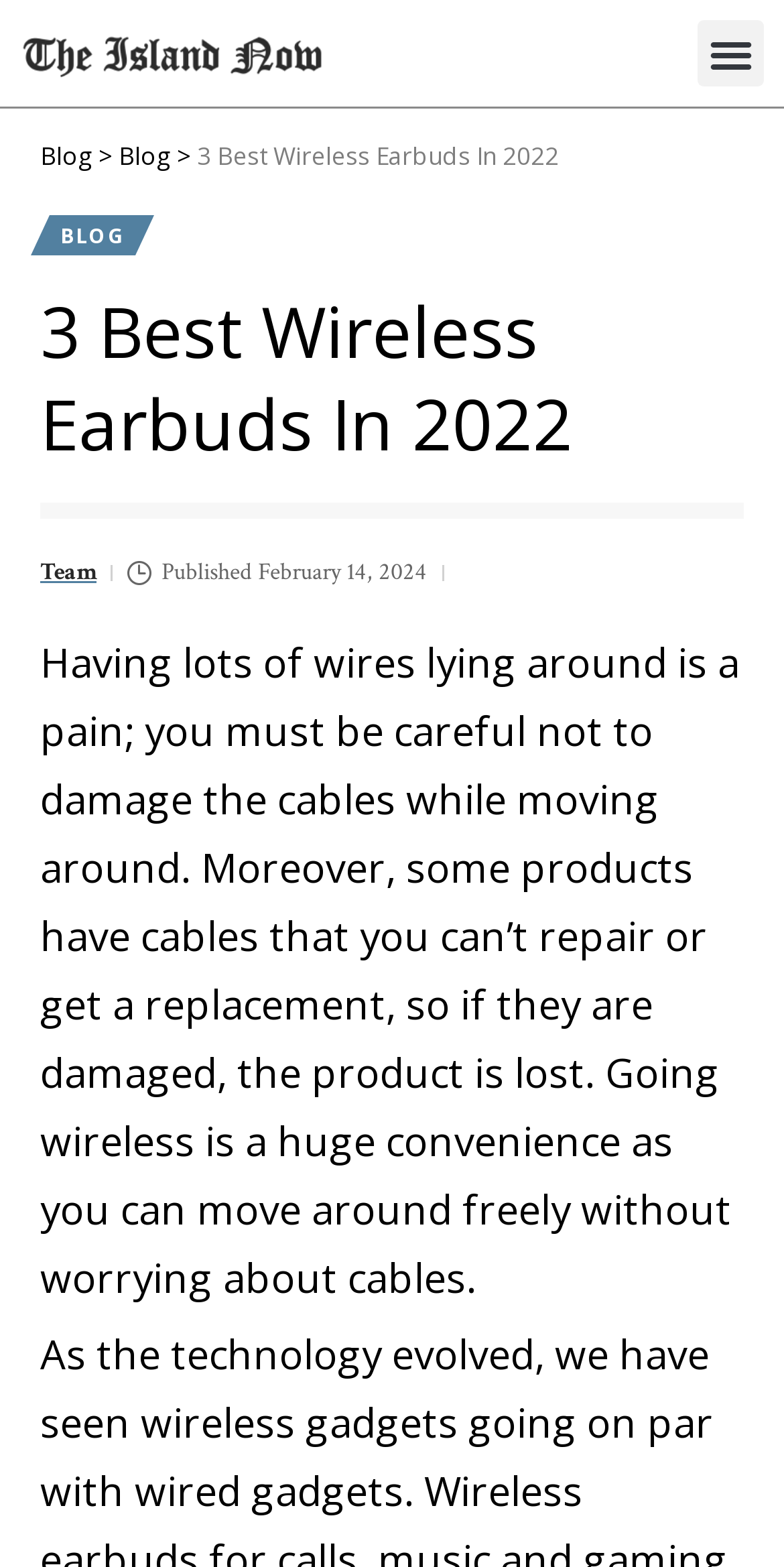Please determine the bounding box coordinates for the element with the description: "Blog".

[0.051, 0.089, 0.118, 0.11]